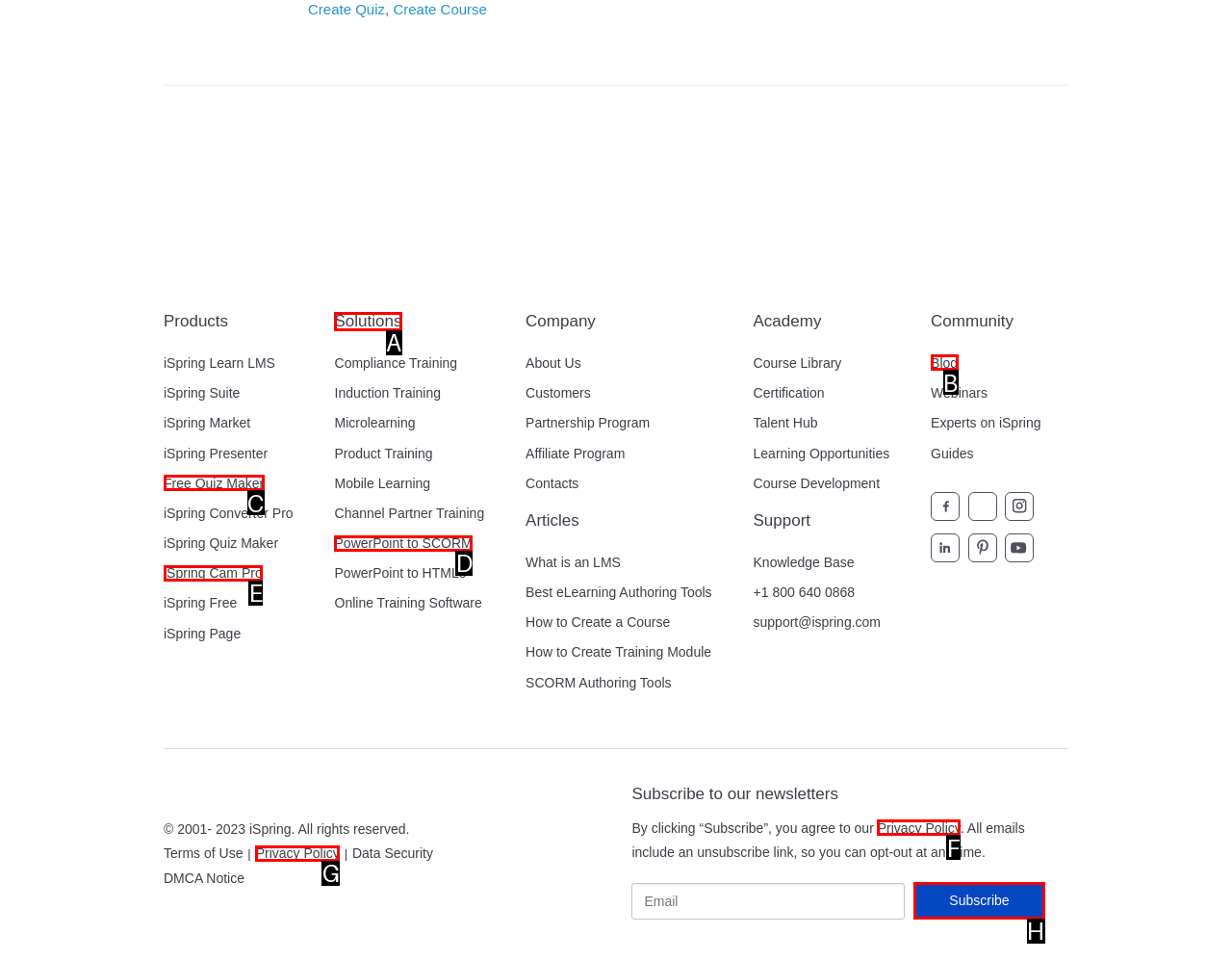Determine which HTML element to click on in order to complete the action: Click on Subscribe.
Reply with the letter of the selected option.

H